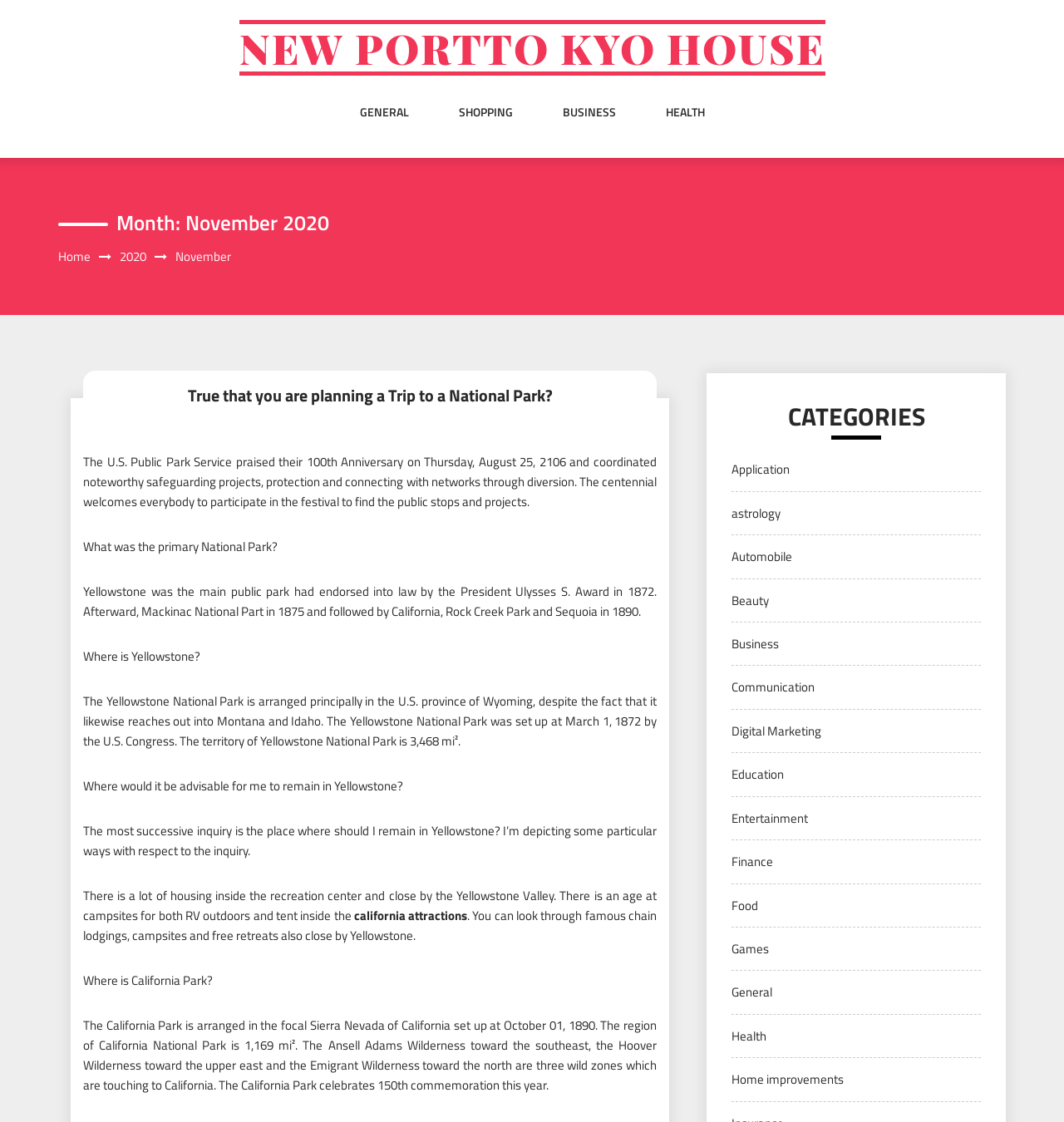Bounding box coordinates are given in the format (top-left x, top-left y, bottom-right x, bottom-right y). All values should be floating point numbers between 0 and 1. Provide the bounding box coordinate for the UI element described as: Communication

[0.688, 0.604, 0.766, 0.621]